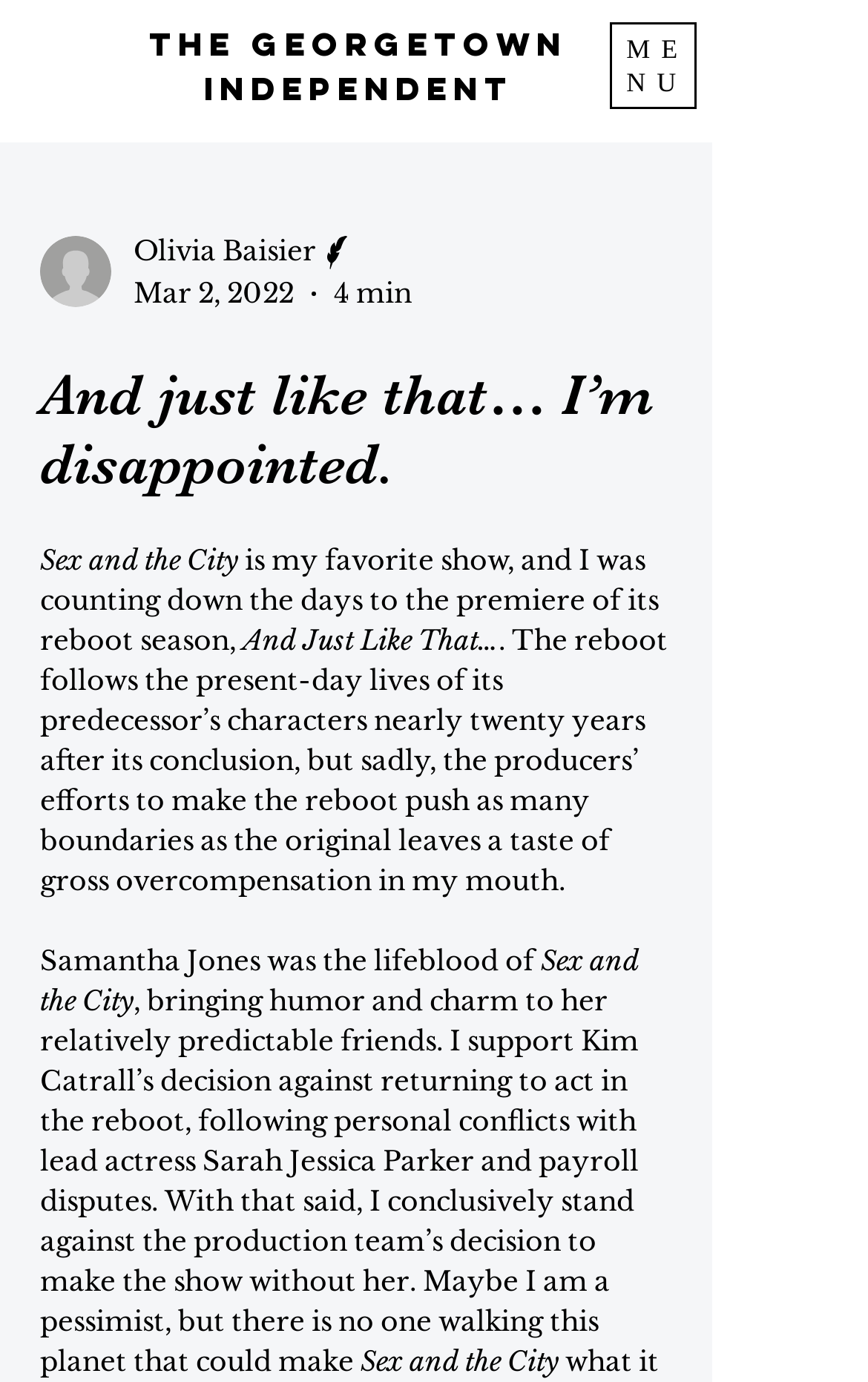Please answer the following question using a single word or phrase: 
What is the name of the show being discussed in this article?

Sex and the City